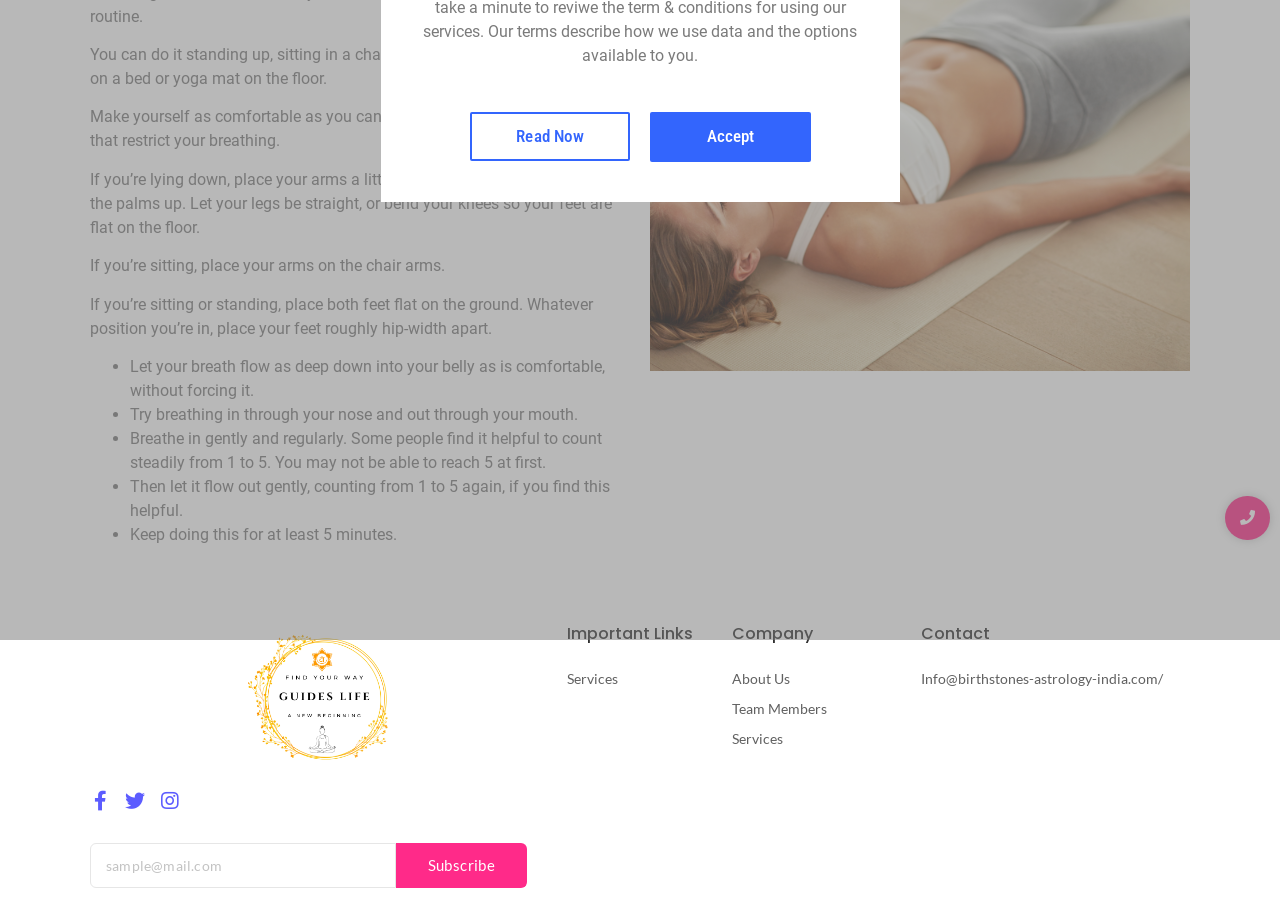Given the webpage screenshot, identify the bounding box of the UI element that matches this description: "name="wpr_mailchimp_email" placeholder="sample@mail.com"".

[0.07, 0.919, 0.309, 0.968]